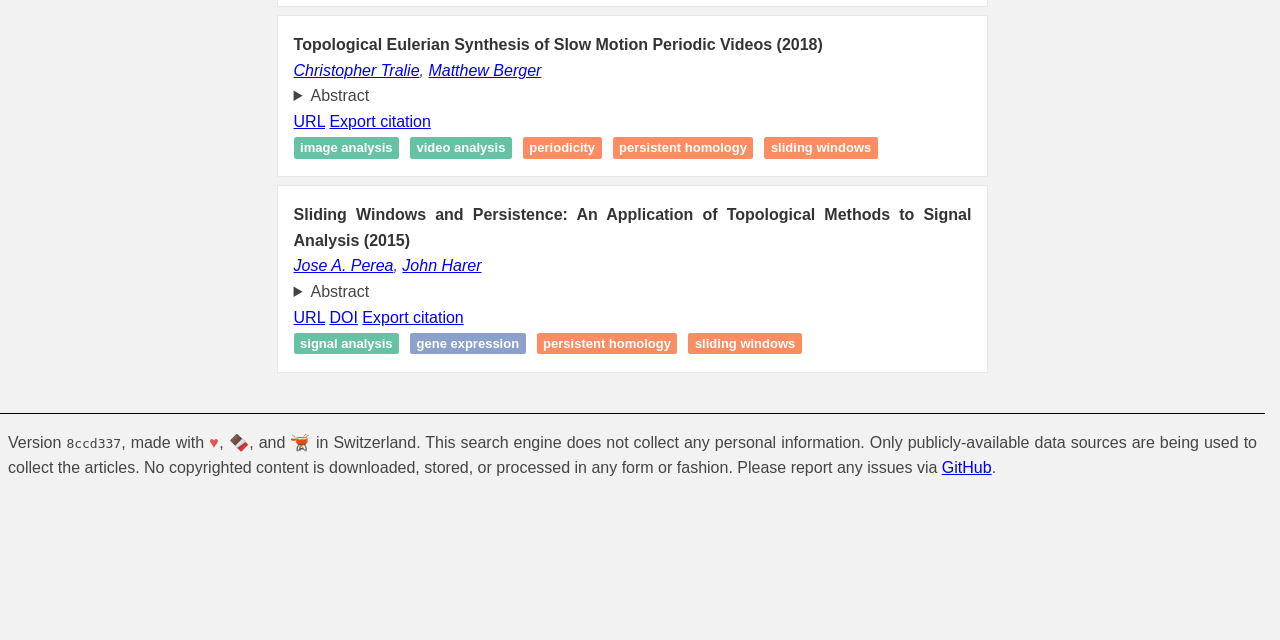Given the description: "Export citation", determine the bounding box coordinates of the UI element. The coordinates should be formatted as four float numbers between 0 and 1, [left, top, right, bottom].

[0.283, 0.482, 0.362, 0.509]